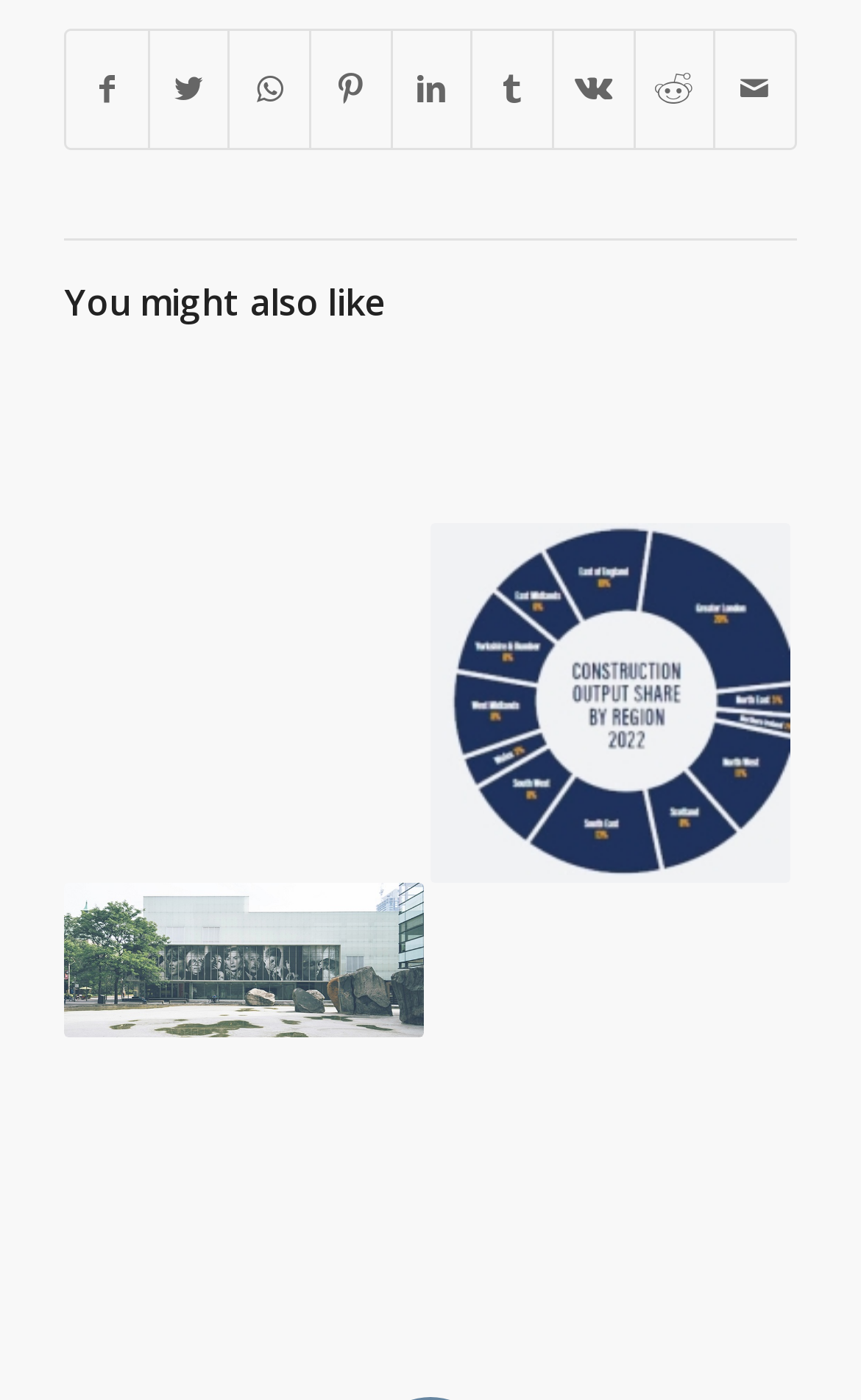Show me the bounding box coordinates of the clickable region to achieve the task as per the instruction: "Share on Facebook".

[0.078, 0.023, 0.171, 0.105]